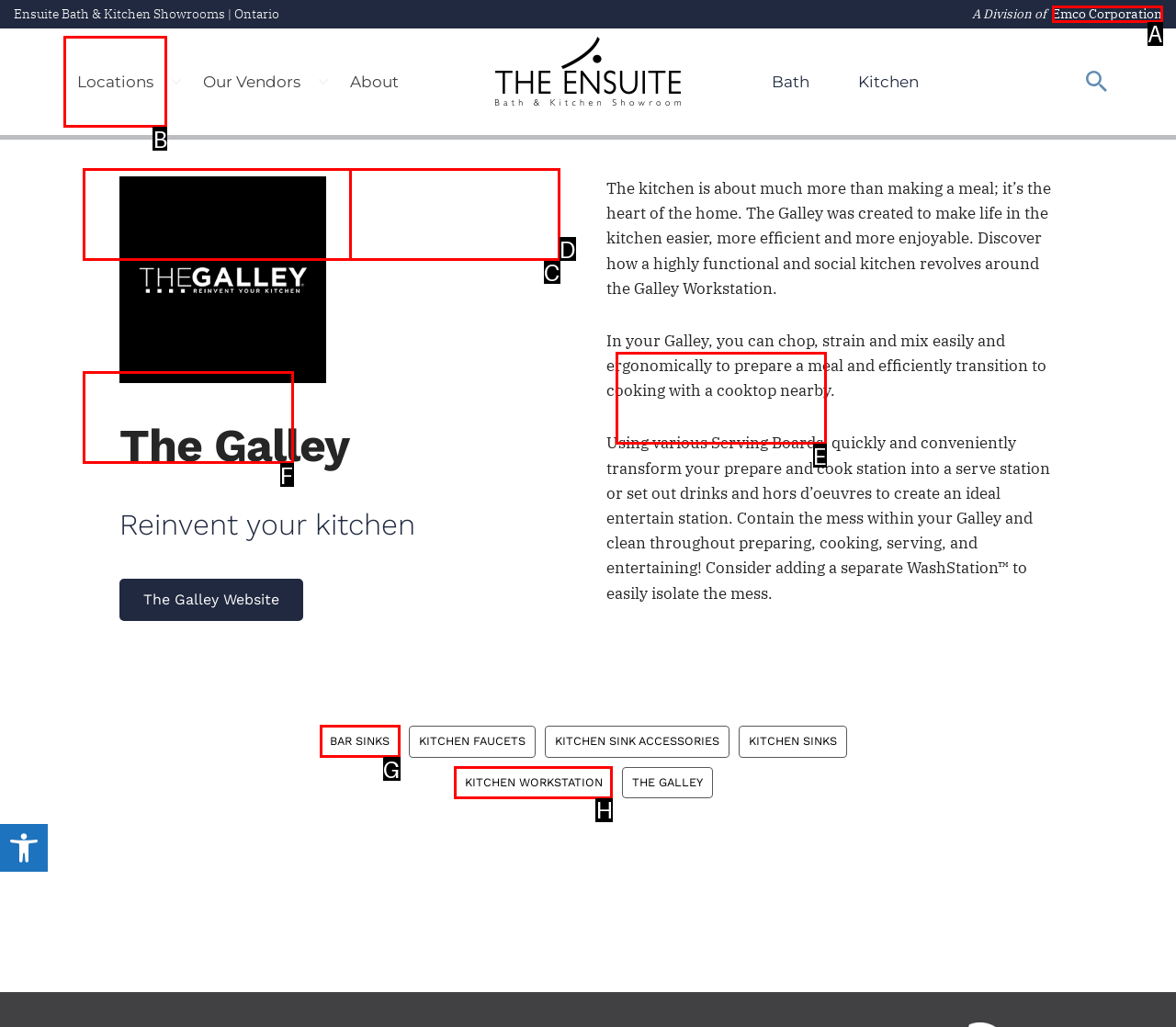Indicate which red-bounded element should be clicked to perform the task: Explore Locations Answer with the letter of the correct option.

B